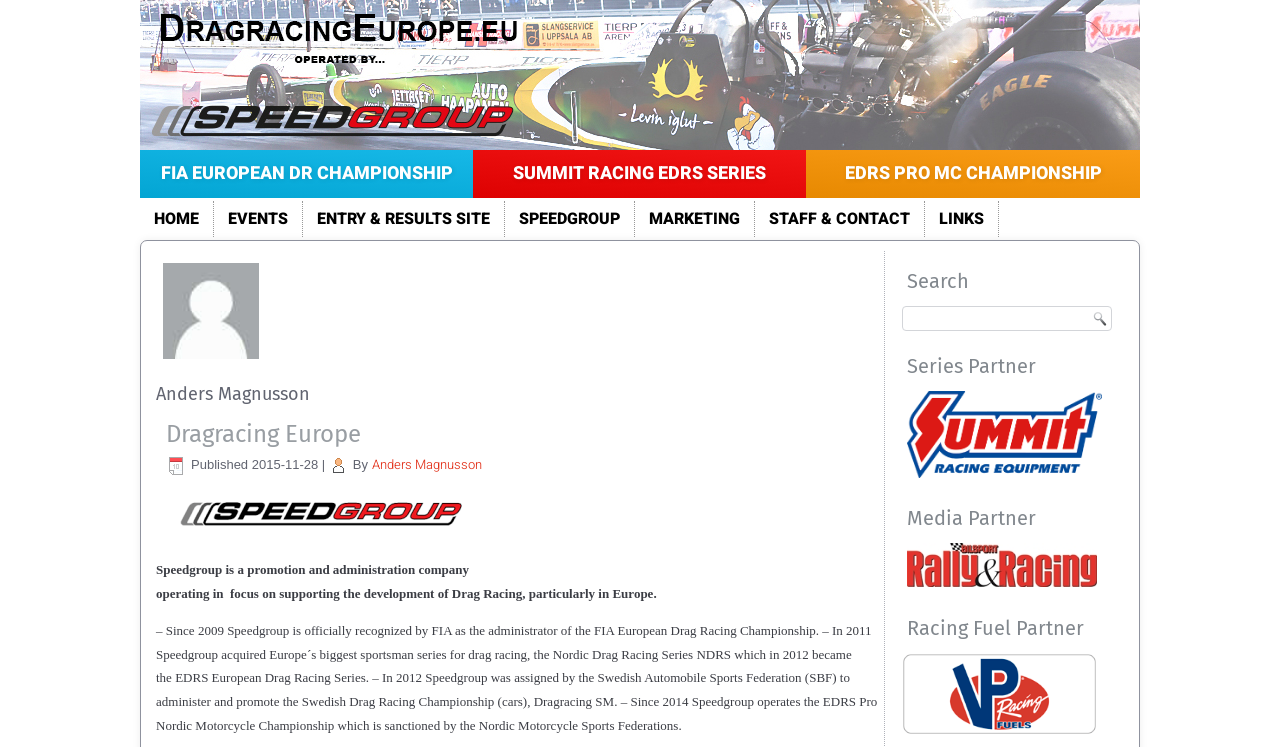Look at the image and give a detailed response to the following question: What is the name of the championship administered by Speedgroup since 2014?

I found the answer by reading the text on the webpage, which says '– Since 2014 Speedgroup operates the EDRS Pro Nordic Motorcycle Championship which is sanctioned by the Nordic Motorcycle Sports Federations.' This indicates that Speedgroup has been administering the EDRS Pro Nordic Motorcycle Championship since 2014.